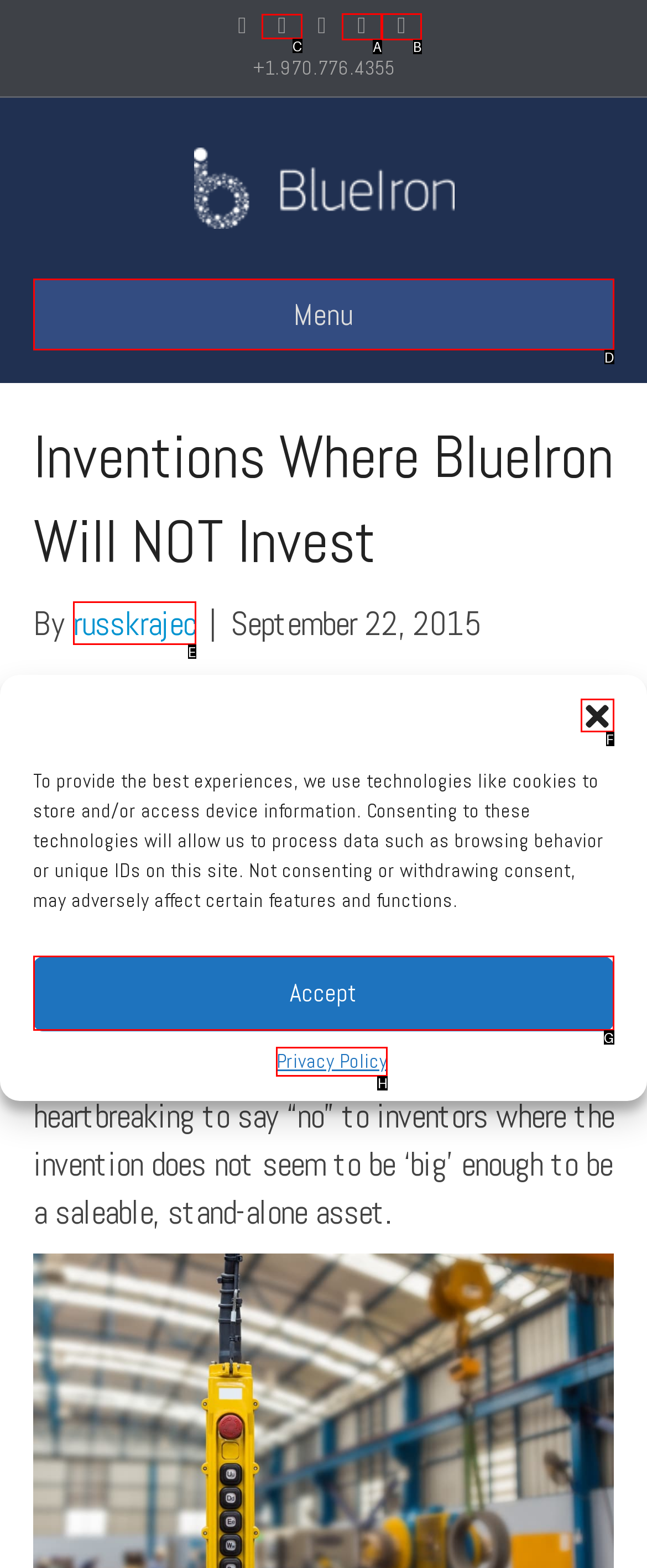Select the letter of the element you need to click to complete this task: Click the Linkedin link
Answer using the letter from the specified choices.

C